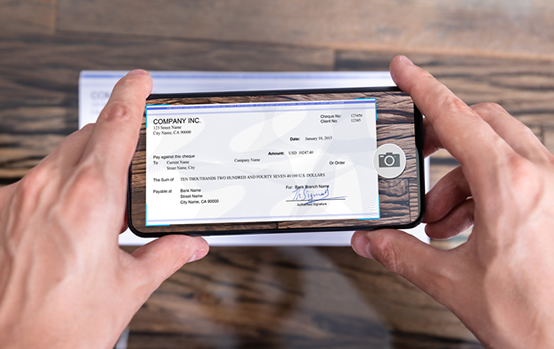What is the surface material in the background?
Answer with a single word or phrase by referring to the visual content.

Wooden